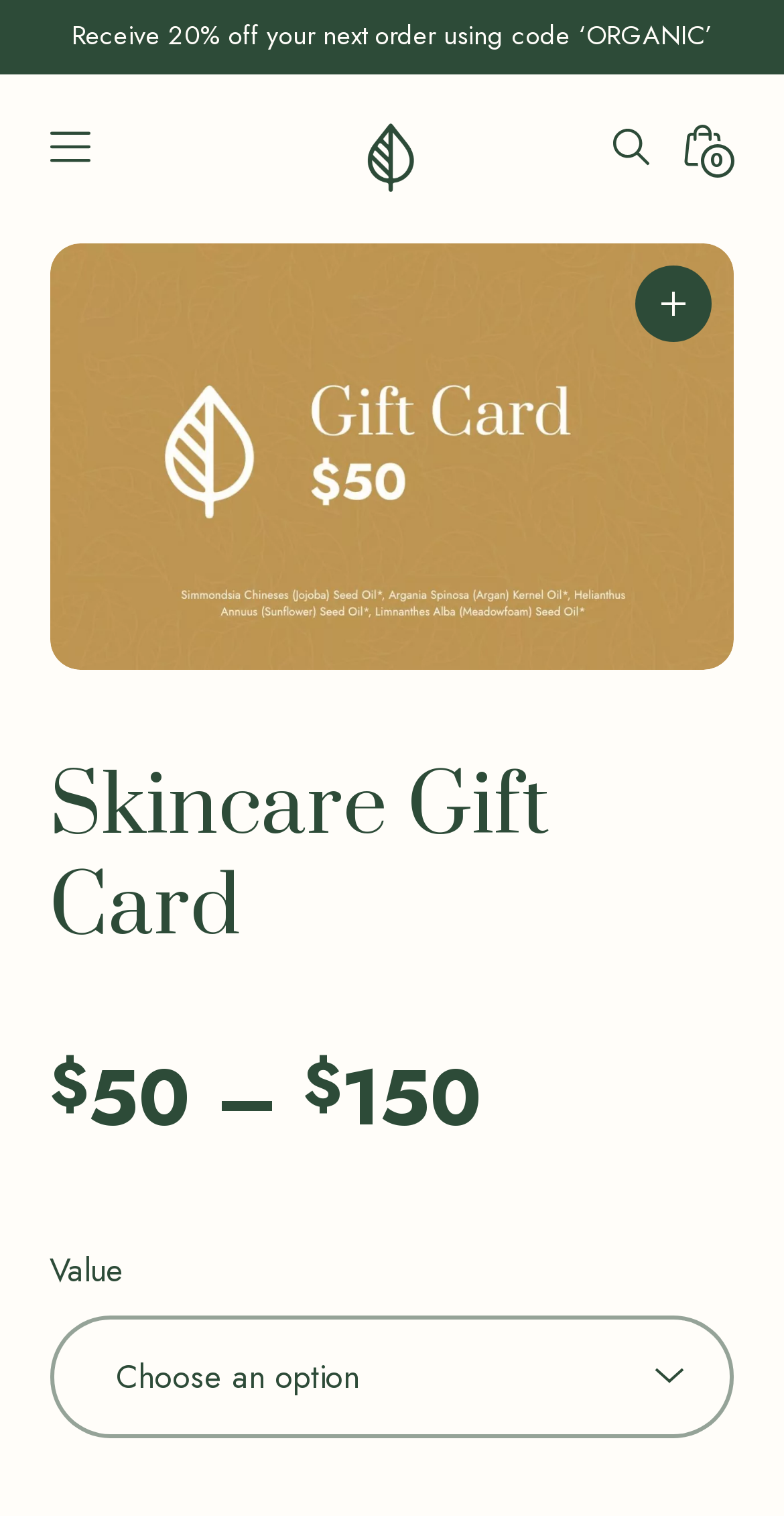What is the name of the company or brand?
Please respond to the question thoroughly and include all relevant details.

The name of the company or brand can be found in the link and image elements on the page, which both have the text 'Organic Goodness'.